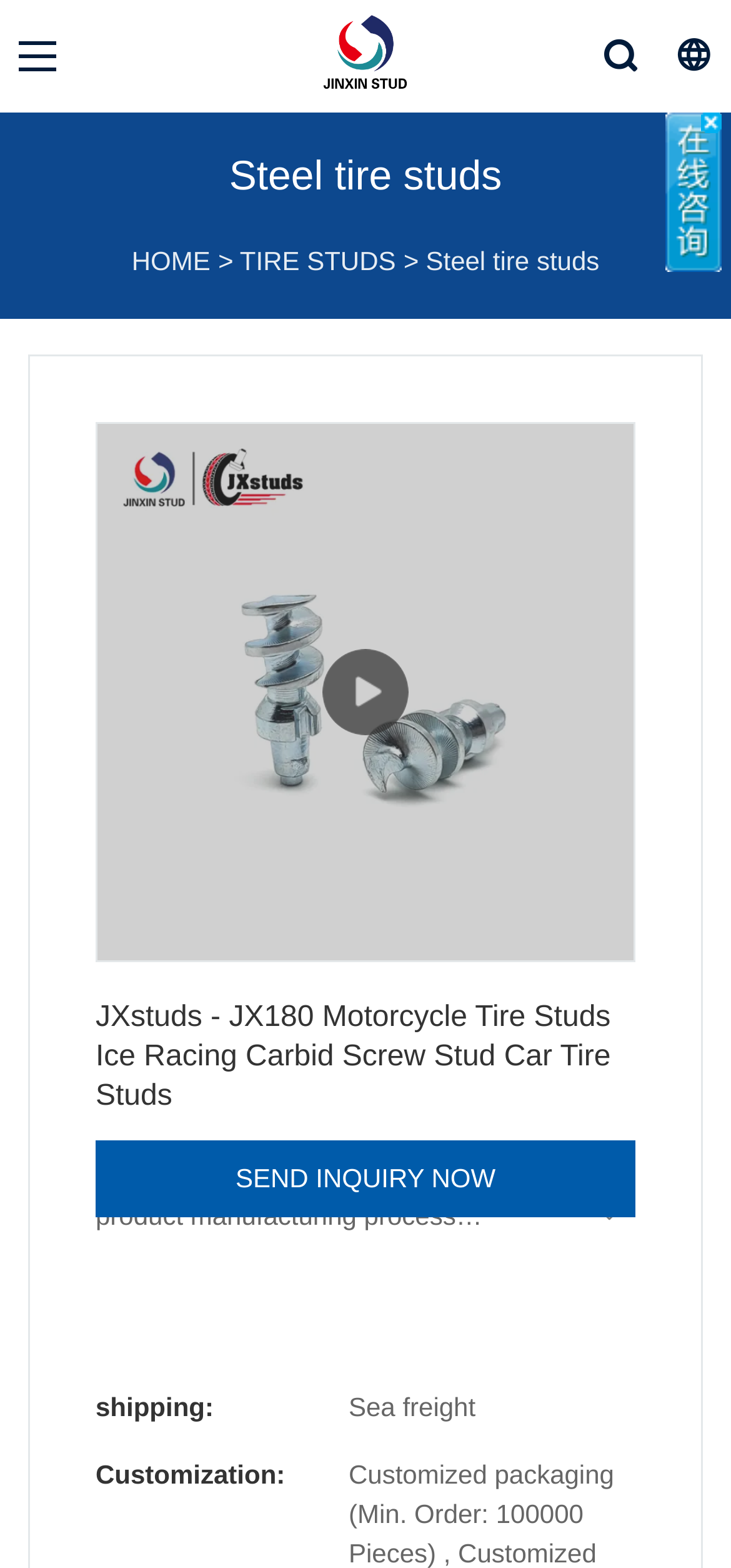Write an elaborate caption that captures the essence of the webpage.

The webpage is about JX180 Motorcycle Tire Studs, specifically the Ice Racing Carbid Screw Stud product. At the top-left corner, there is a loading indicator. Below it, there is a logo of JXstuds, which is an image linked to the JXstuds website. Next to the logo, there is a text "Steel tire studs". 

On the top navigation bar, there are four links: "HOME", "TIRE STUDS", and "Steel tire studs", with a ">" symbol in between "HOME" and "TIRE STUDS". 

Below the navigation bar, there is a large image of the JX180 Motorcycle Tire Studs product, taking up most of the page's width. Above the image, there is a heading with the product name. 

On the right side of the image, there is a call-to-action button "SEND INQUIRY NOW". Below the image, there is a description list with two terms: "shipping" and "Customization". The "shipping" term has a detail "Sea freight". 

At the bottom-right corner, there is a small image, likely a social media or contact icon.